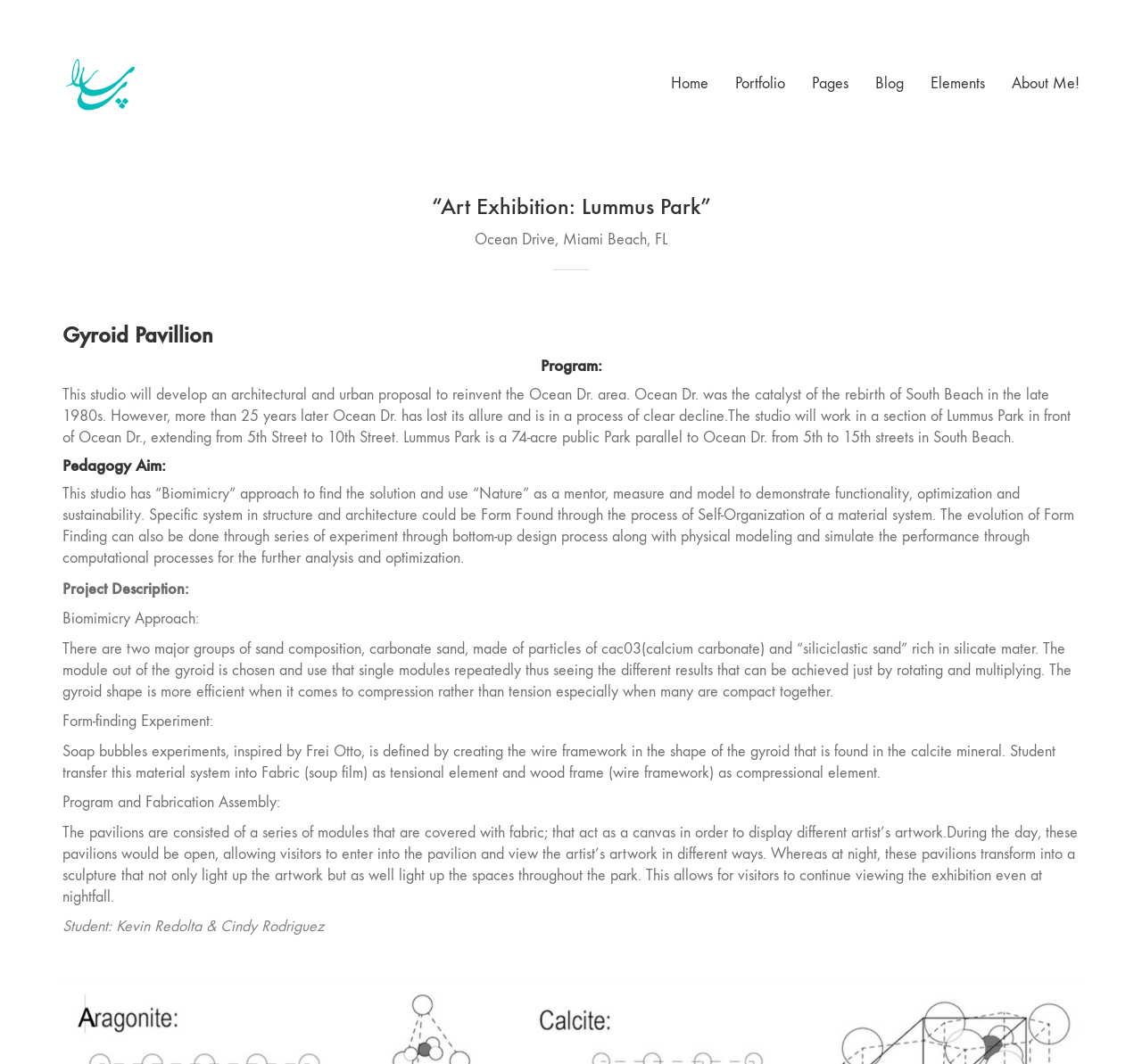Provide a thorough description of the webpage you see.

The webpage is an art exhibition webpage titled "Art Exhibition: Lummus Park" by Sara Pezeshk. At the top left, there is a link to the artist's name, accompanied by a small image. Below this, there is a heading with the exhibition title. 

On the top right, there is a navigation menu with links to "Home", "Portfolio", "Pages", "Blog", "Elements", and "About Me!". 

Below the navigation menu, there is a subheading "Ocean Drive, Miami Beach, FL" indicating the location of the exhibition. 

The main content of the webpage is divided into two sections, "Page 1" and "Page 2". "Page 1" has a heading "Gyroid Pavillion" and a subheading "Program:" followed by a paragraph describing the program's goal to reinvent the Ocean Dr. area. 

Below this, there is a section with several subheadings, including "Project Description:", "Biomimicry Approach:", "Form-finding Experiment:", "Soap bubbles experiments", "Program and Fabrication Assembly:", and "Student:". Each subheading is followed by a paragraph describing the corresponding aspect of the project. 

"Page 2" has a heading "Pedagogy Aim:" followed by a paragraph describing the biomimicry approach used in the project. 

Throughout the webpage, there are no images other than the small image accompanying the artist's name at the top left. The layout is organized, with clear headings and concise text, making it easy to navigate and understand the content.